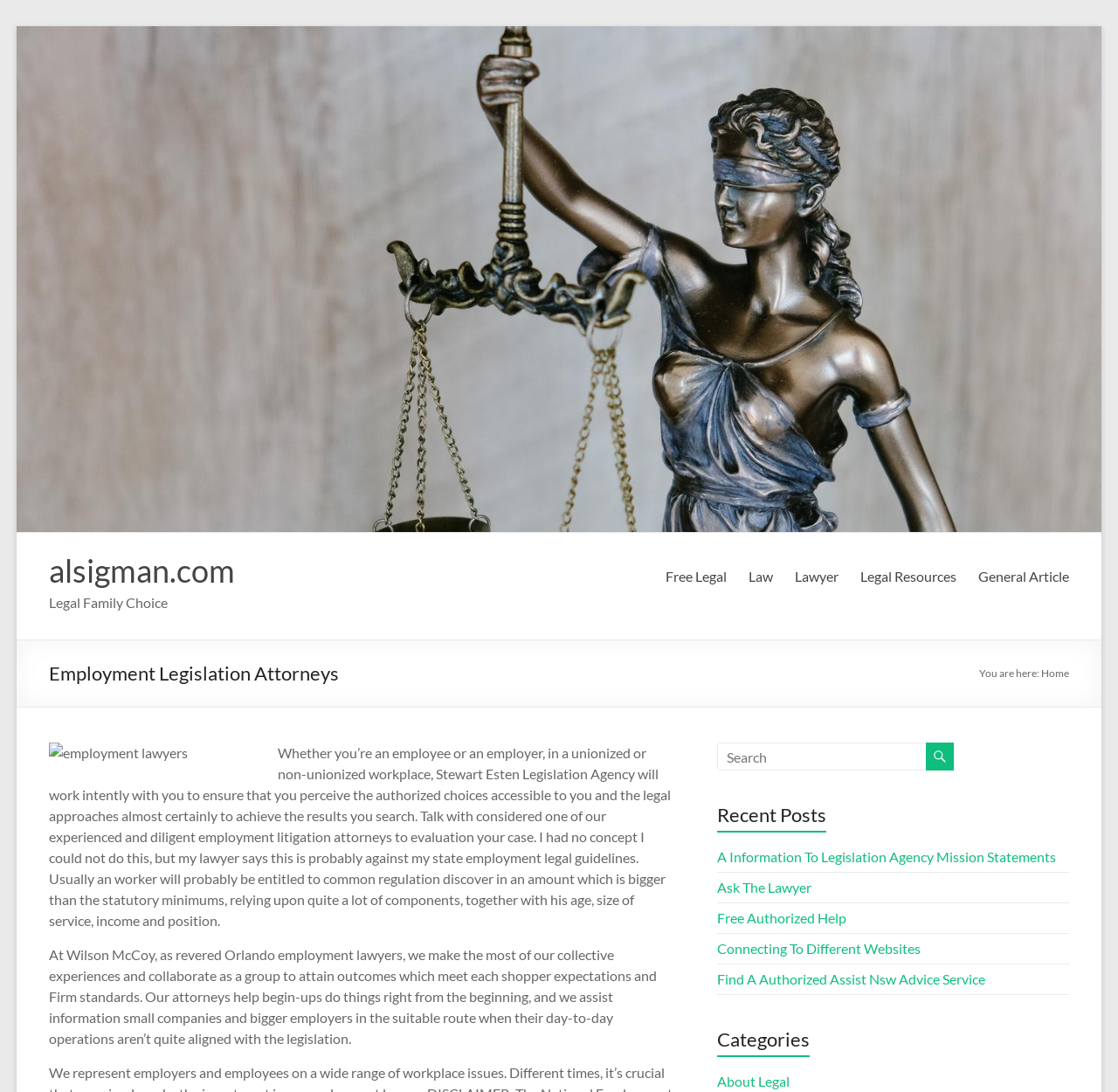Please find the bounding box coordinates of the element that you should click to achieve the following instruction: "Search for something". The coordinates should be presented as four float numbers between 0 and 1: [left, top, right, bottom].

[0.641, 0.68, 0.83, 0.706]